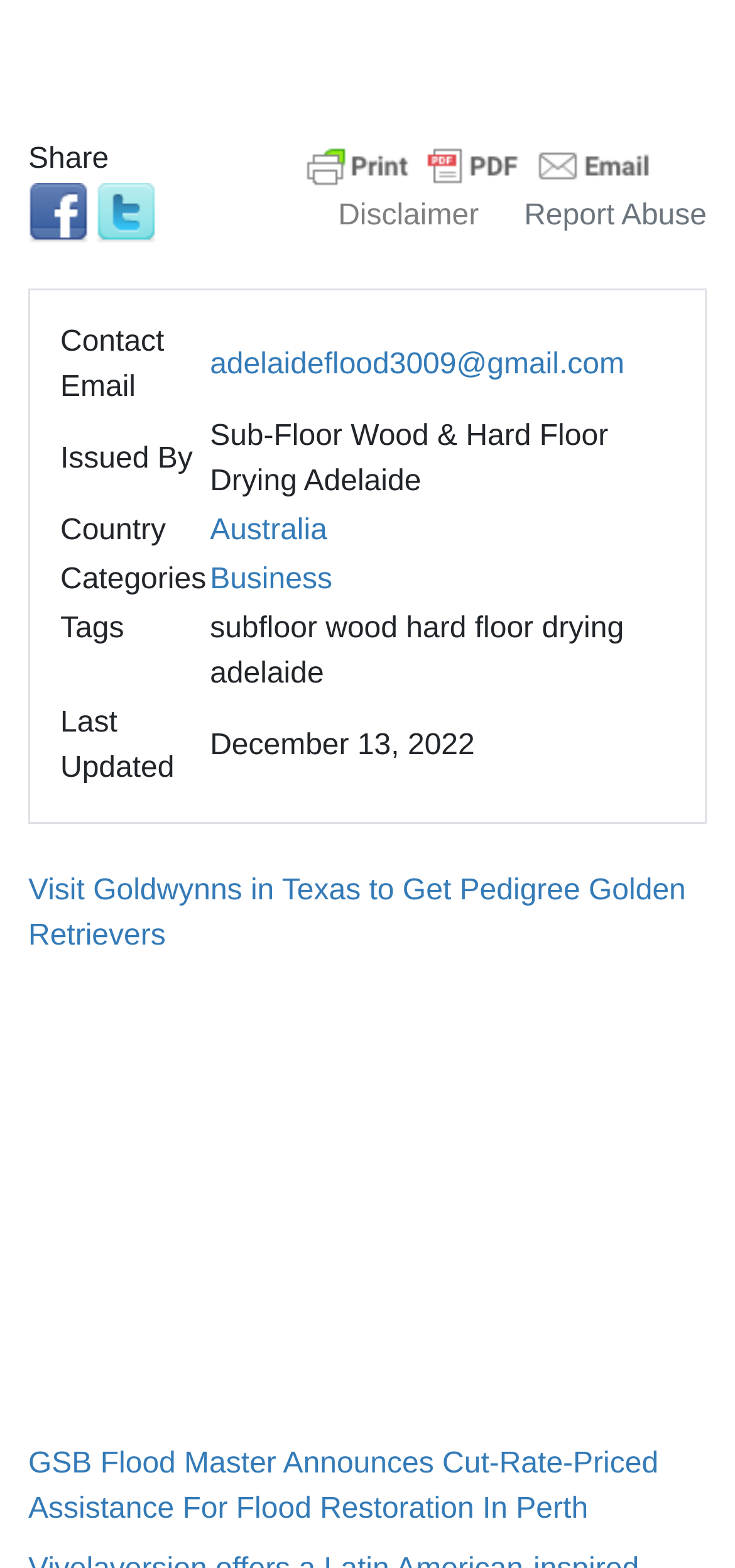Can you identify the bounding box coordinates of the clickable region needed to carry out this instruction: 'View the Asia page'? The coordinates should be four float numbers within the range of 0 to 1, stated as [left, top, right, bottom].

None